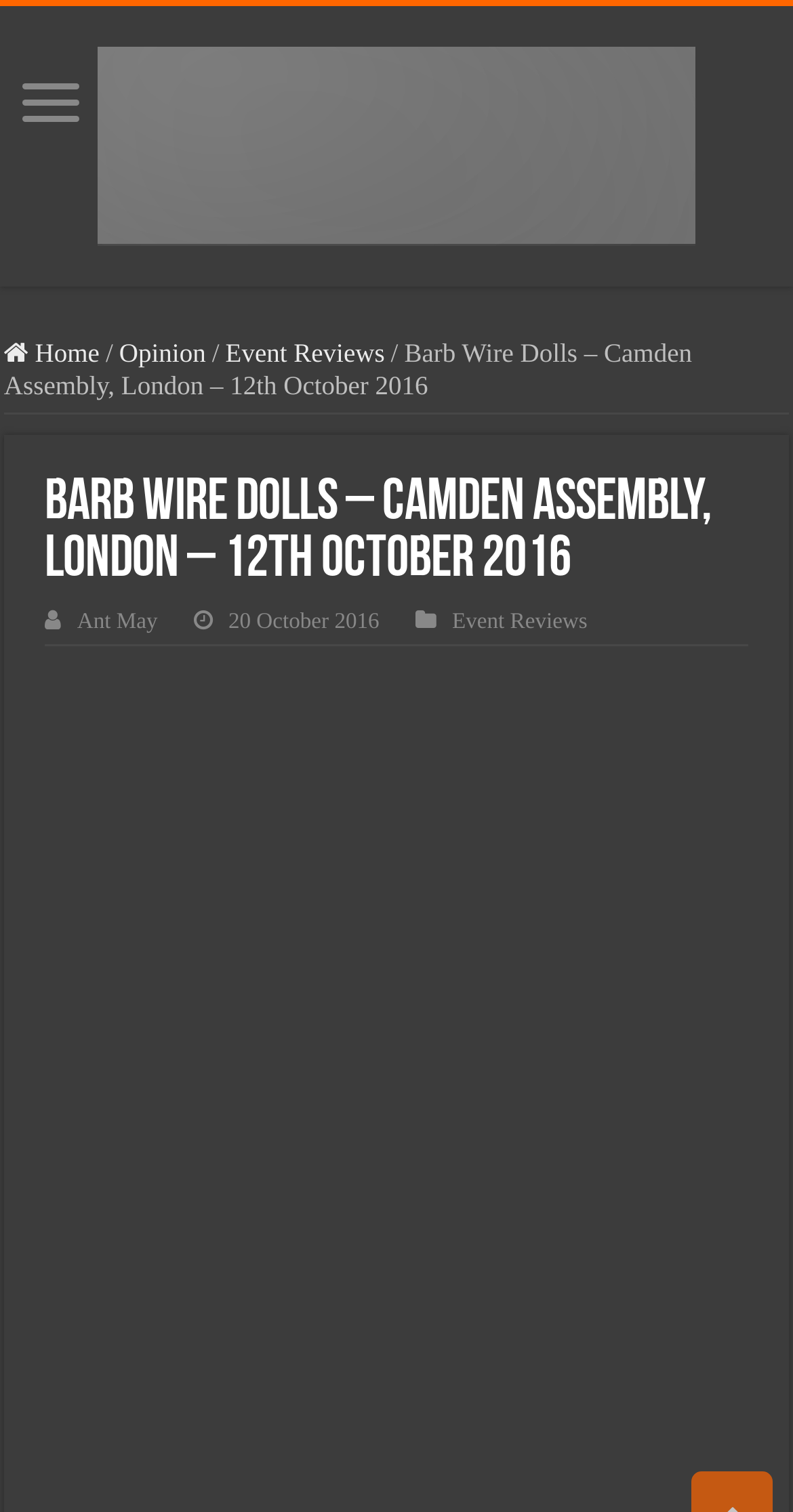Reply to the question with a single word or phrase:
Where did the event take place?

Camden Assembly, London